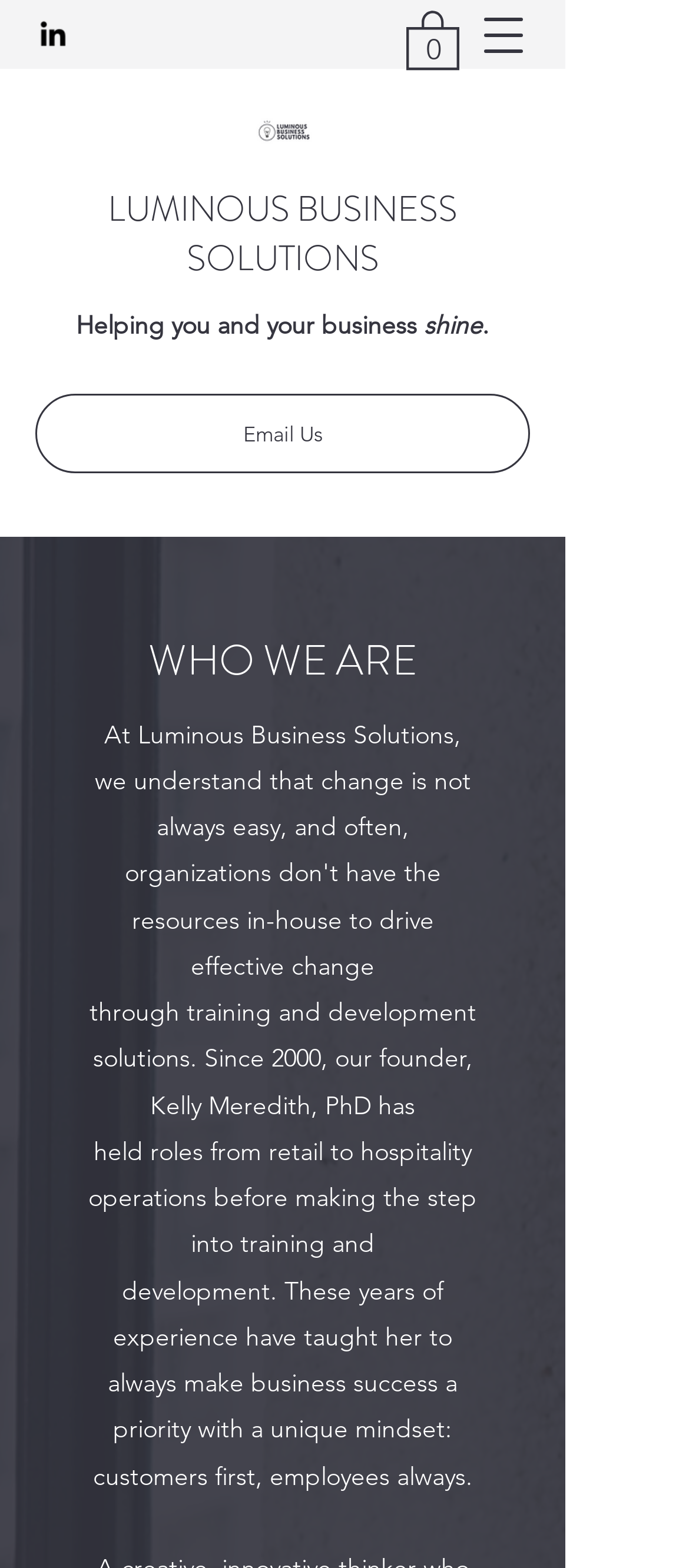What social media platform is linked?
Look at the screenshot and provide an in-depth answer.

The social media platform linked can be found in the 'Social Bar' section at the top of the webpage, where the 'LinkedIn' image is located.